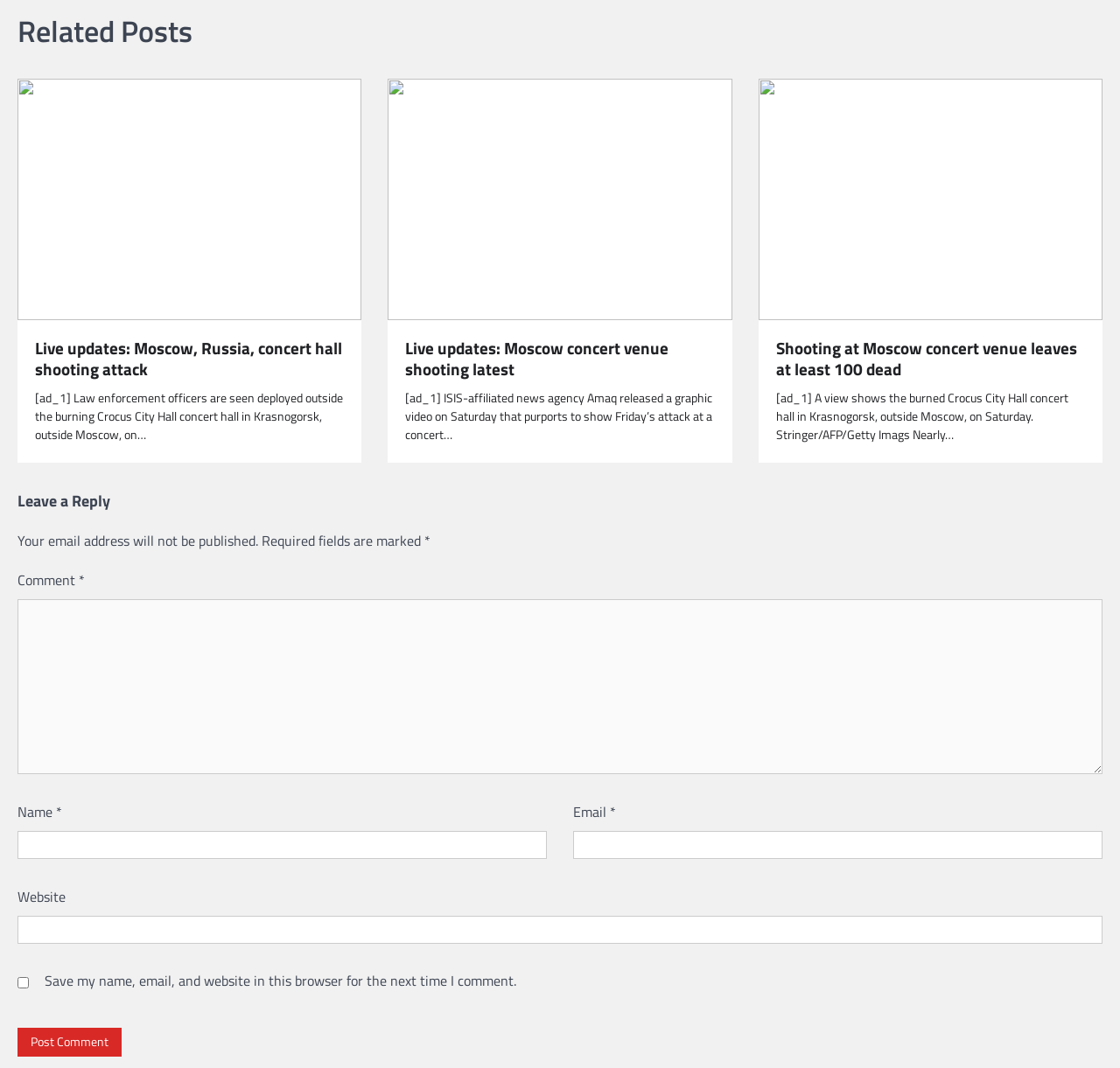What is the label of the checkbox at the bottom?
Please answer the question with as much detail and depth as you can.

I examined the checkbox element at the bottom of the webpage and found that its label is 'Save my name, email, and website in this browser for the next time I comment'.